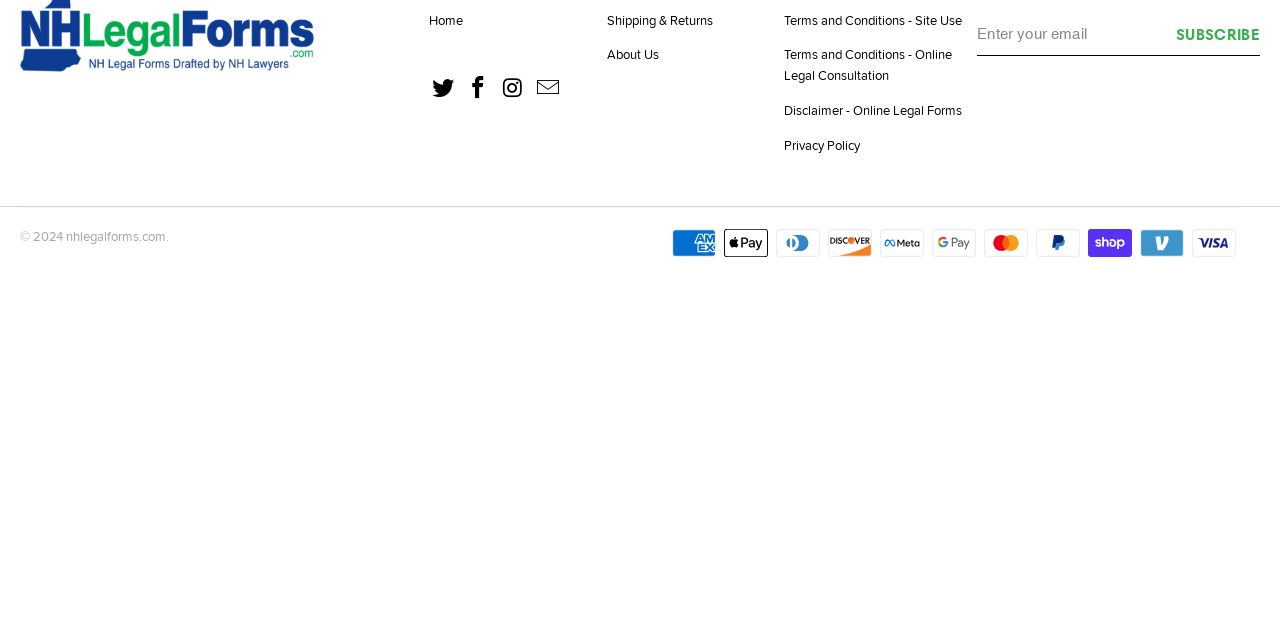Please determine the bounding box coordinates for the UI element described here. Use the format (top-left x, top-left y, bottom-right x, bottom-right y) with values bounded between 0 and 1: Web Hosting

None